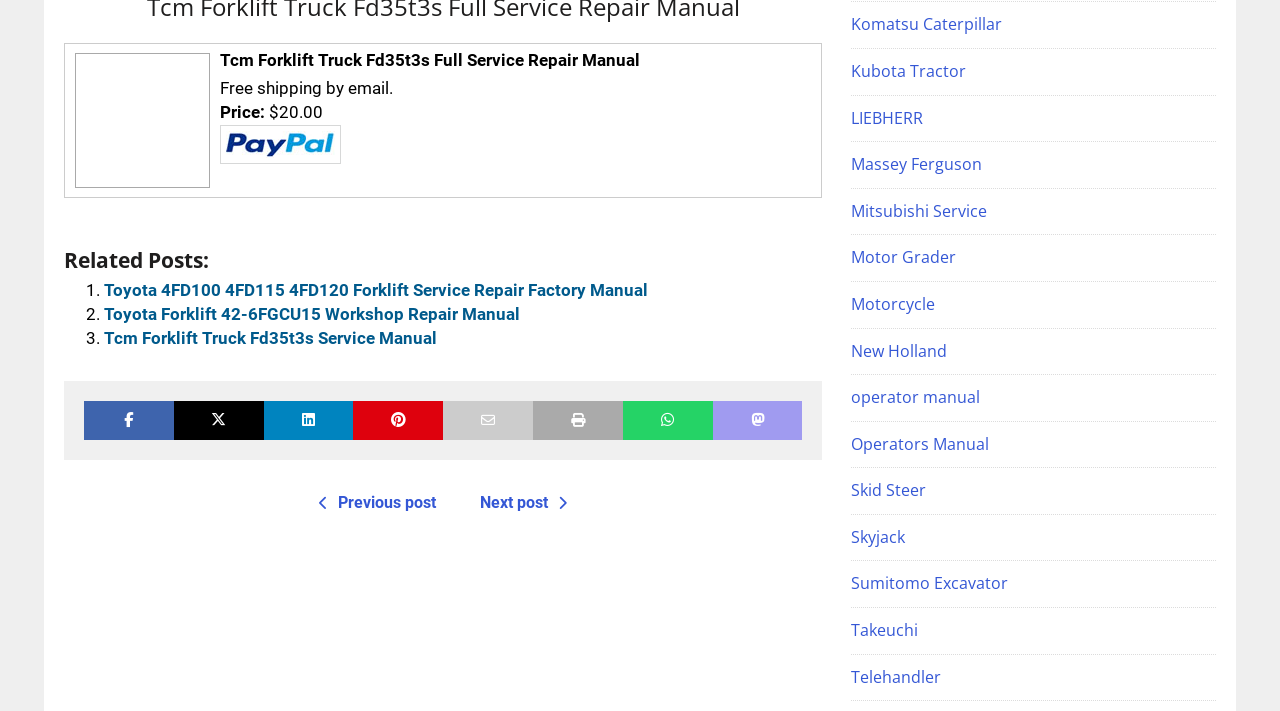Determine the bounding box coordinates of the region that needs to be clicked to achieve the task: "View the 'Related Posts'".

[0.05, 0.347, 0.642, 0.392]